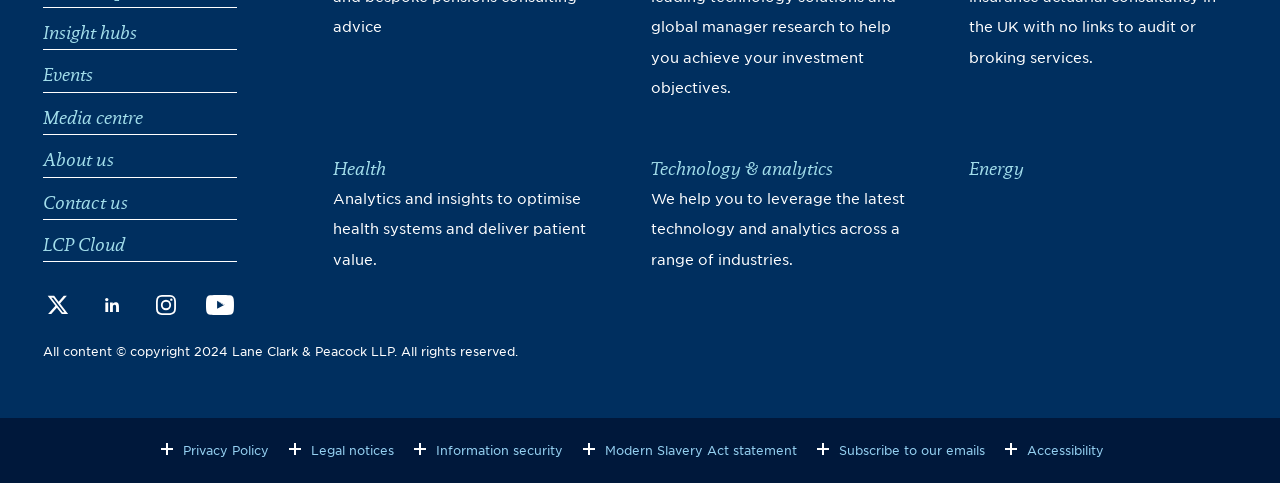Please provide the bounding box coordinates for the element that needs to be clicked to perform the following instruction: "Go to Insight hubs". The coordinates should be given as four float numbers between 0 and 1, i.e., [left, top, right, bottom].

[0.034, 0.046, 0.107, 0.091]